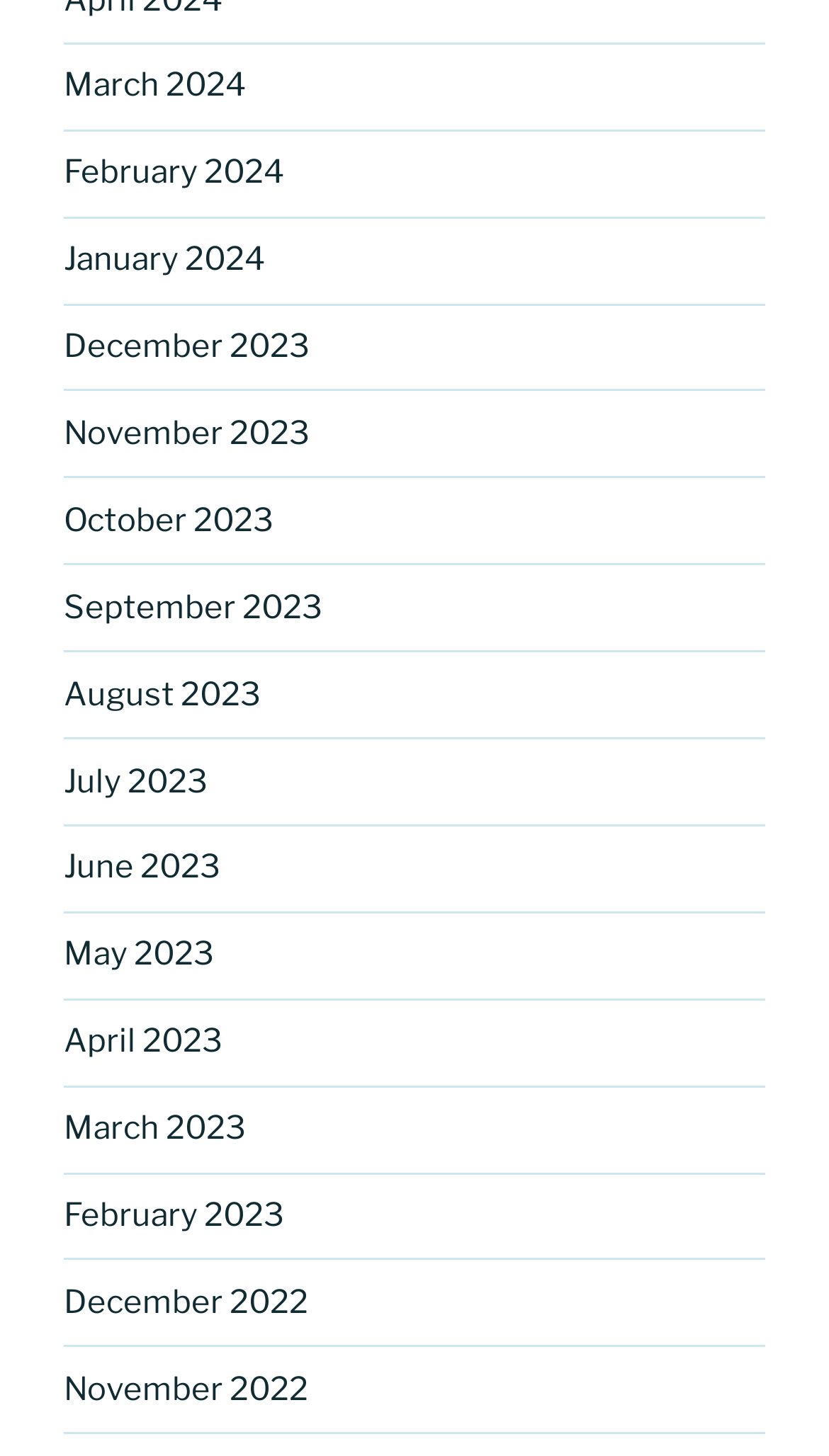Examine the image carefully and respond to the question with a detailed answer: 
What is the earliest month listed?

By examining the list of links, I can see that the earliest month listed is 'December 2022', which is the last link in the list.